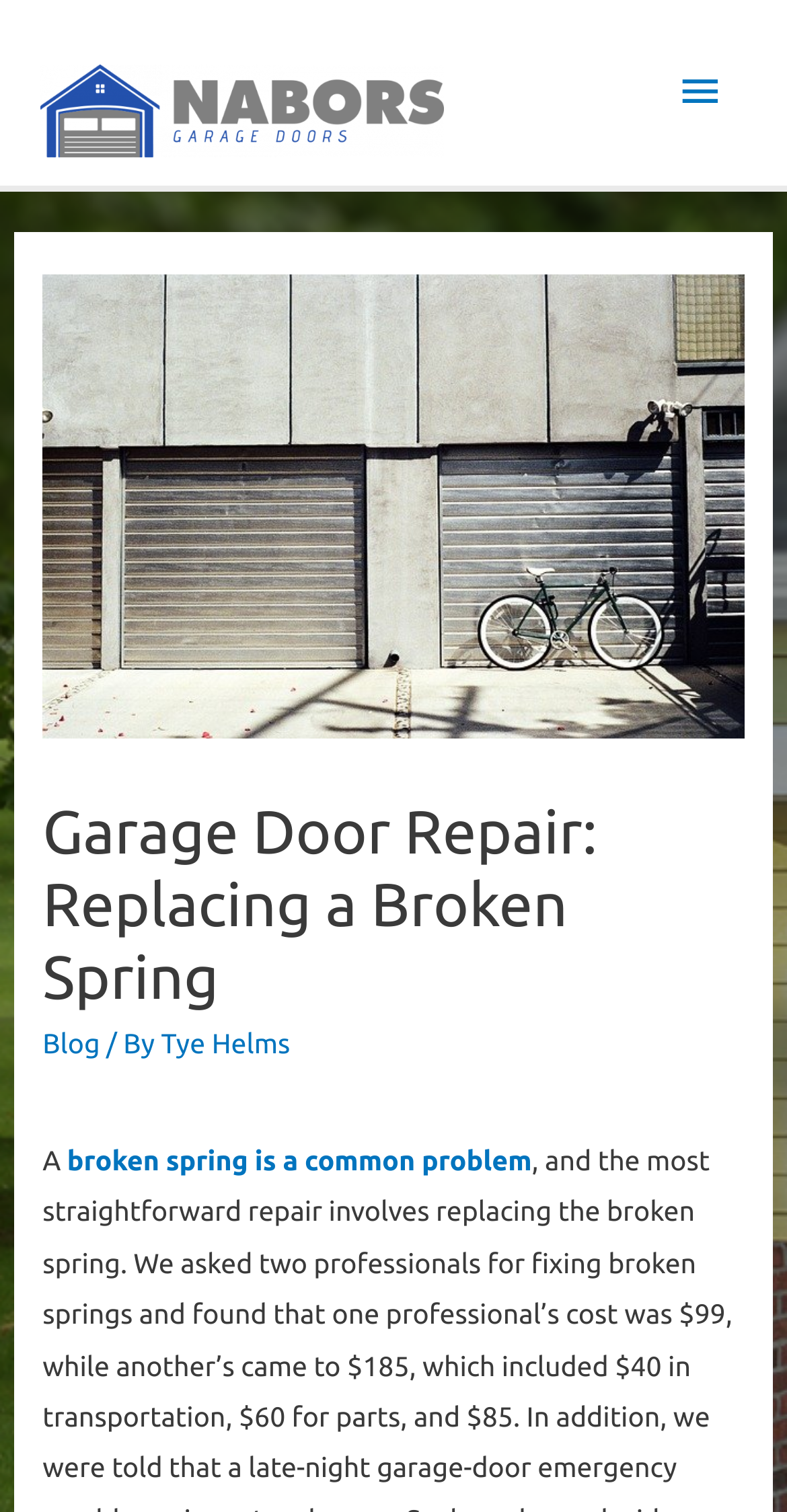Give a one-word or short phrase answer to this question: 
What is the topic of the current article?

Replacing a Broken Spring